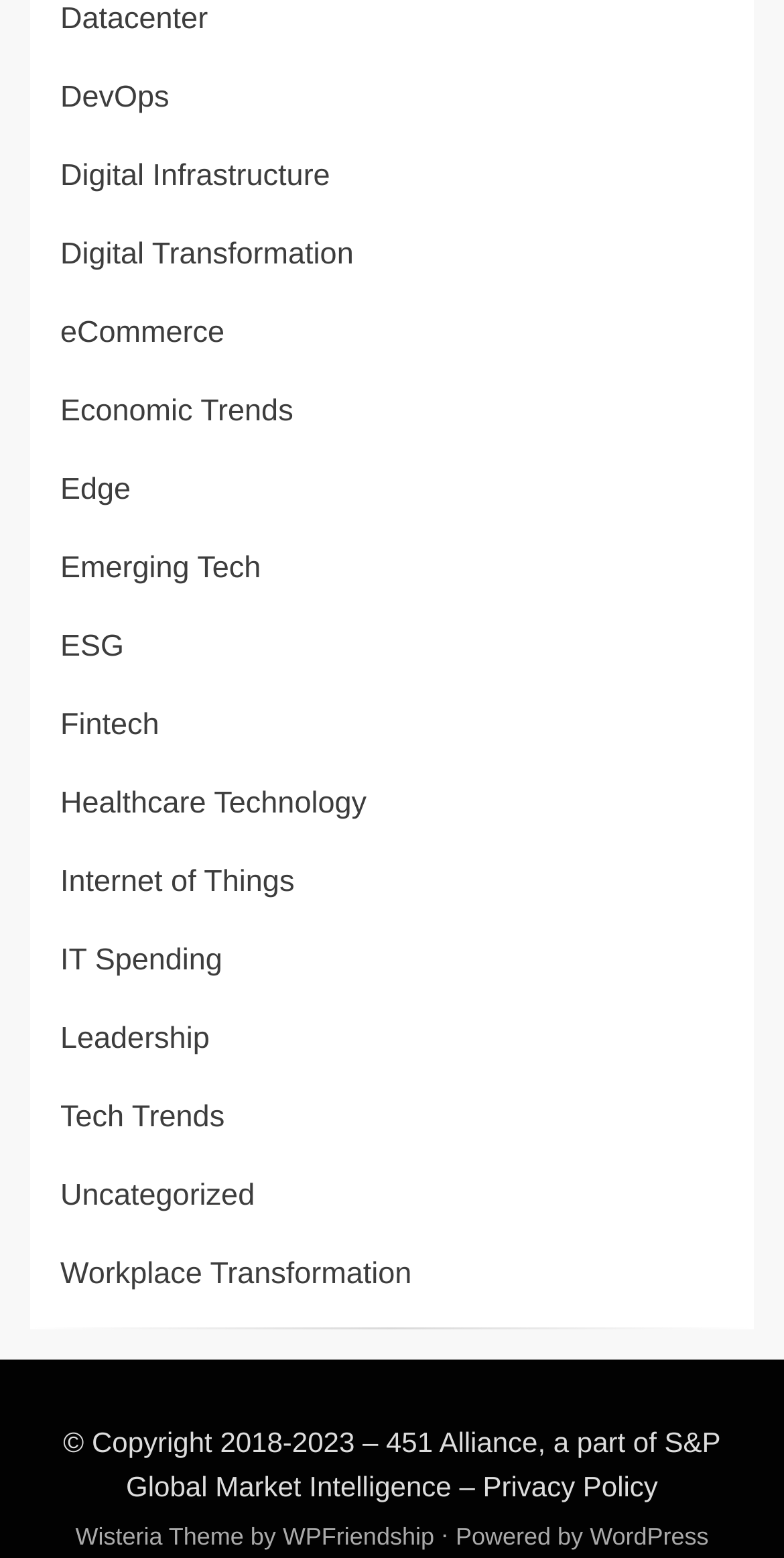What are the main categories on this webpage?
Give a single word or phrase answer based on the content of the image.

Datacenter, DevOps, etc.